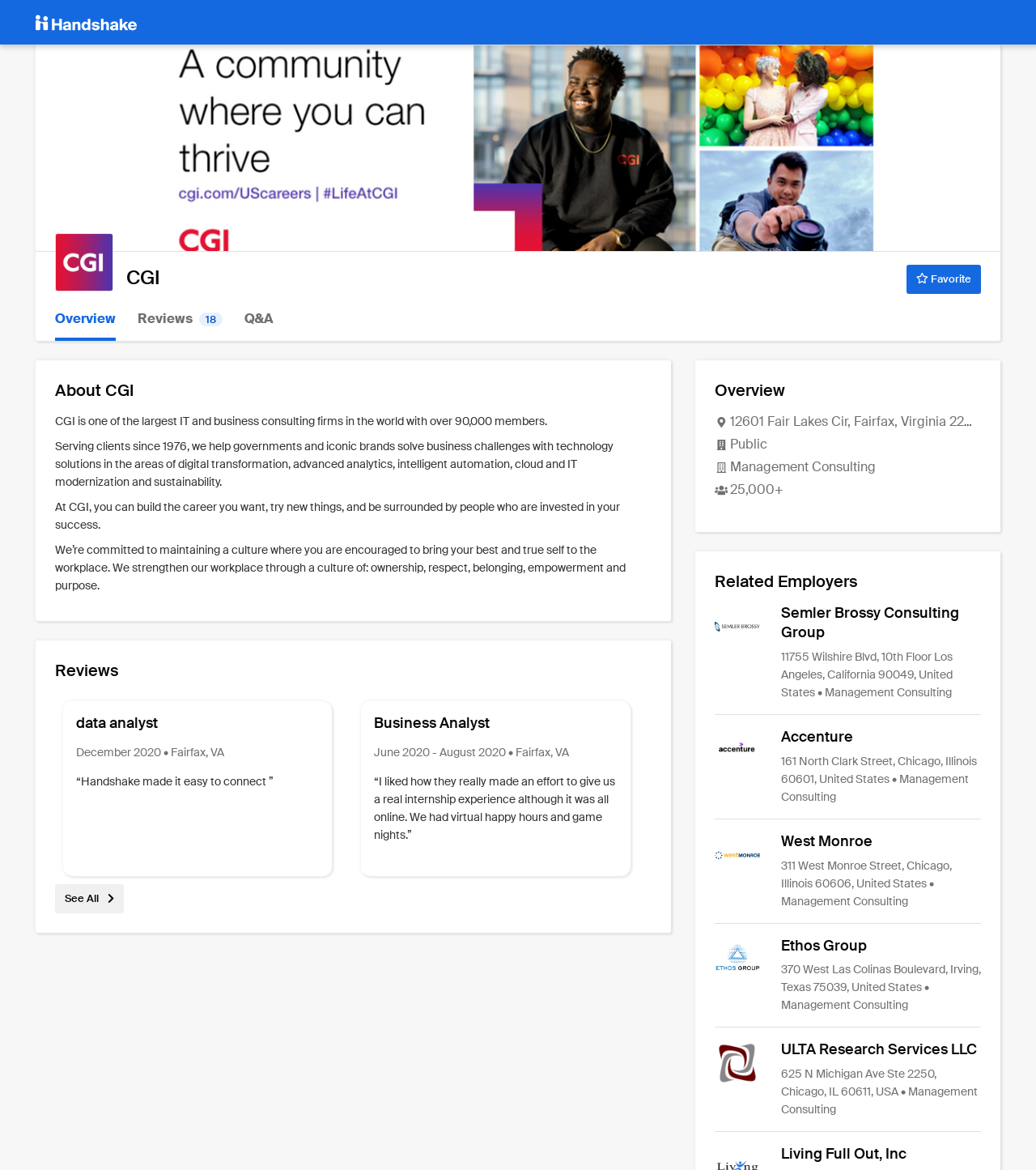Generate a comprehensive description of the contents of the webpage.

This webpage is about CGI, a large IT and business consulting firm. At the top, there is a logo of Handshake, a platform that connects students with employers. Below the logo, there is a heading that reads "CGI" and a button to favorite the company. 

To the left of the heading, there are three links: "Overview", "Reviews 18", and "Q&A". Below these links, there is a section about CGI, which includes a brief description of the company, its history, and its values. 

Further down, there is a section dedicated to reviews, with two reviews from former interns, one a data analyst and the other a business analyst. Each review includes the job title, duration, location, and a quote from the reviewer. 

On the right side of the page, there is a section titled "Overview" that provides some basic information about CGI, including its type (public), industry (management consulting), and employee count (over 25,000). 

Below this section, there is a list of related employers, including Semler Brossy Consulting Group, Accenture, West Monroe, Ethos Group, and ULTA Research Services LLC. Each employer is represented by a link, an image, and a brief description that includes their address and industry.